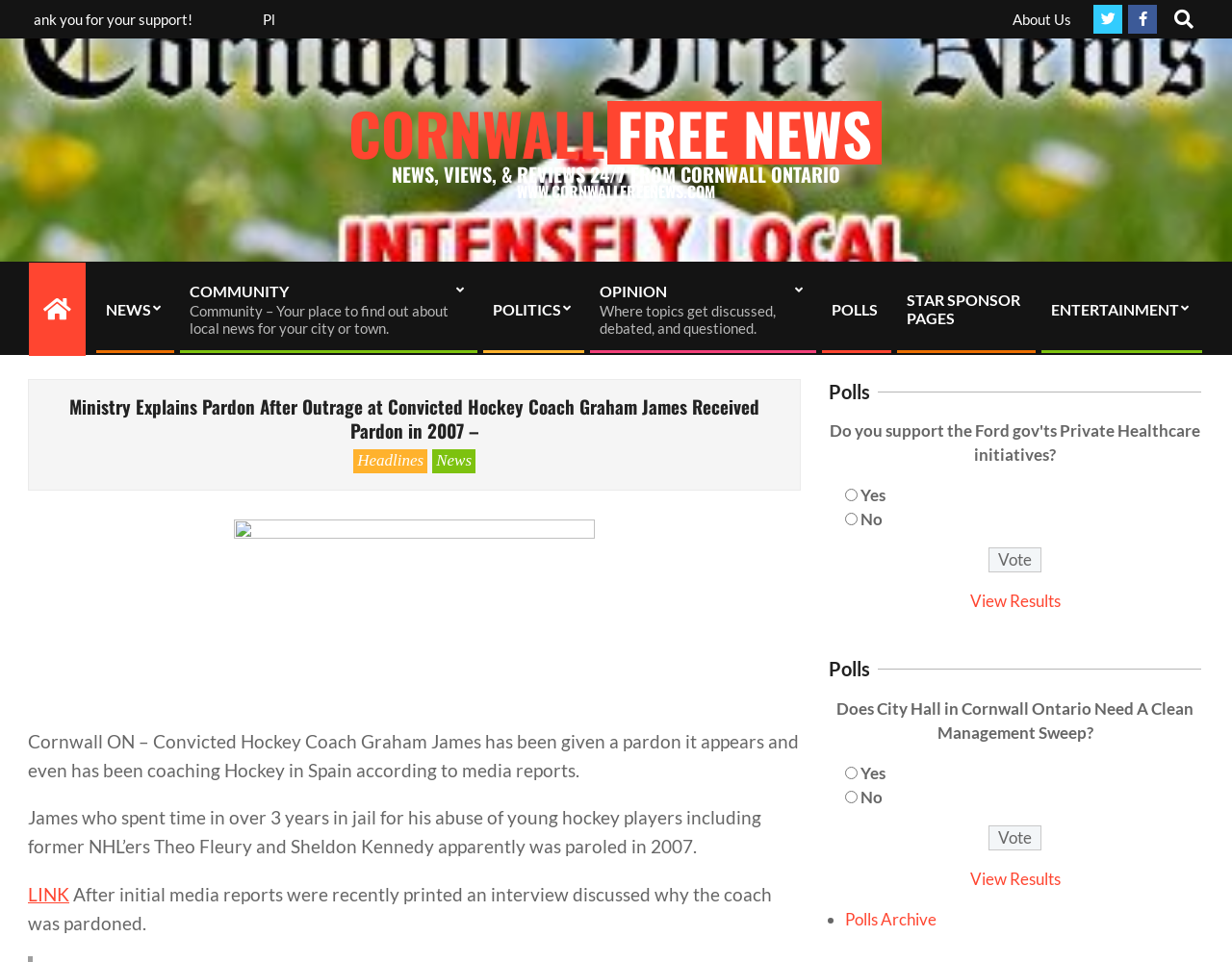Explain the webpage in detail.

The webpage appears to be a news article from The Cornwall Free News, with a focus on a specific story about convicted hockey coach Graham James receiving a pardon in 2007. 

At the top of the page, there is a navigation menu with links to various sections of the website, including "About Us", "NEWS", "COMMUNITY", "POLITICS", "OPINION", "POLLS", and "ENTERTAINMENT". 

Below the navigation menu, there is a large heading that reads "Ministry Explains Pardon After Outrage at Convicted Hockey Coach Graham James Received Pardon in 2007 –". 

To the right of the heading, there are two links, "Headlines" and "News", with an image below them. The image is likely related to the news article. 

The main content of the article is divided into several paragraphs, with the first paragraph describing how Graham James, a convicted hockey coach, was given a pardon and has been coaching hockey in Spain. The second paragraph provides more details about James' past, including his time in jail for abusing young hockey players. 

There are also two polls on the page, one asking about the pardon of Graham James and another asking about the need for a clean management sweep at City Hall in Cornwall, Ontario. Each poll has two options, "Yes" and "No", with a "Vote" button below. There is also a "View Results" link for each poll. 

At the bottom of the page, there is a link to the "Polls Archive".